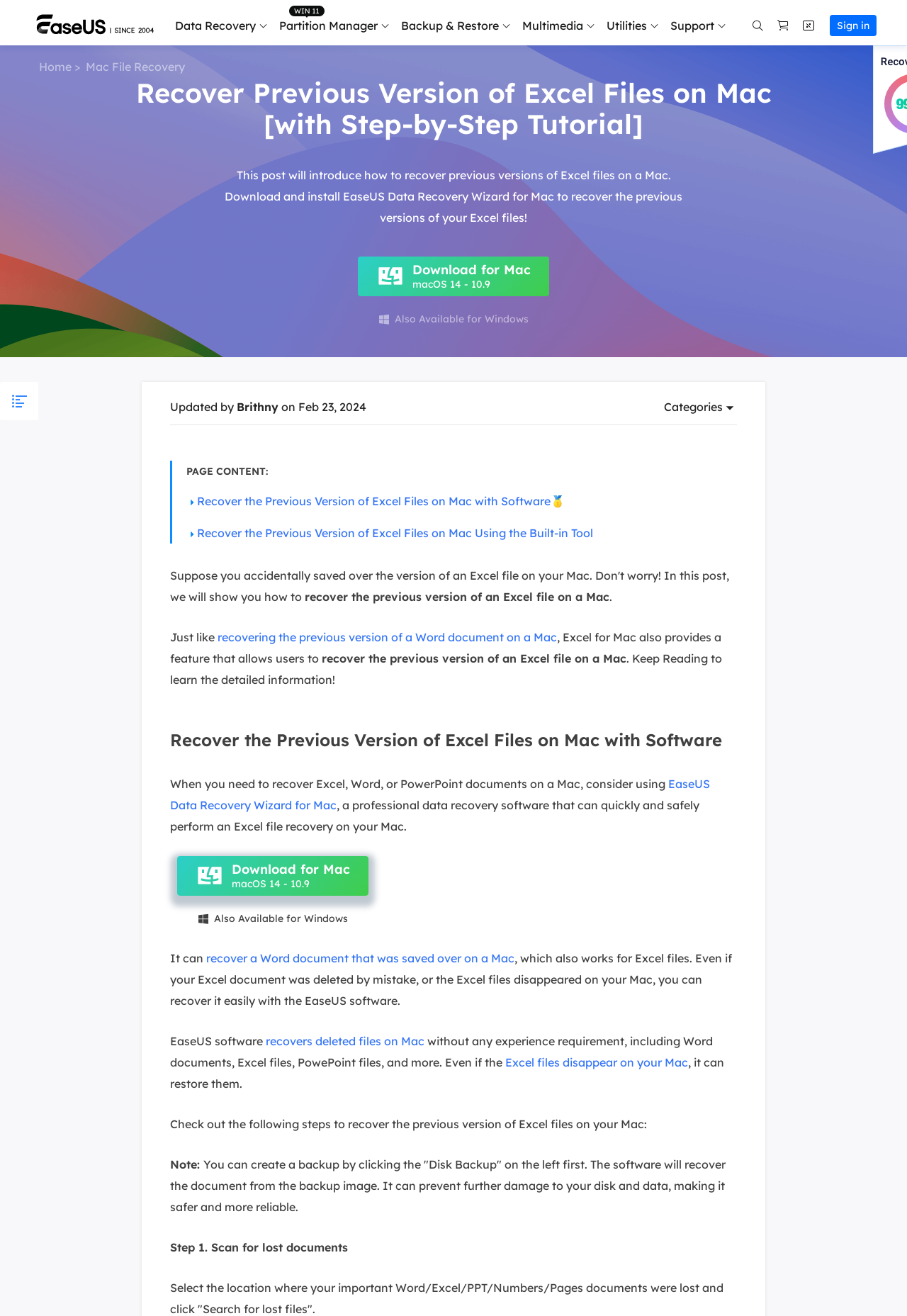Find the bounding box coordinates for the UI element that matches this description: "iPhone Data Transfer Free".

[0.789, 0.058, 0.945, 0.068]